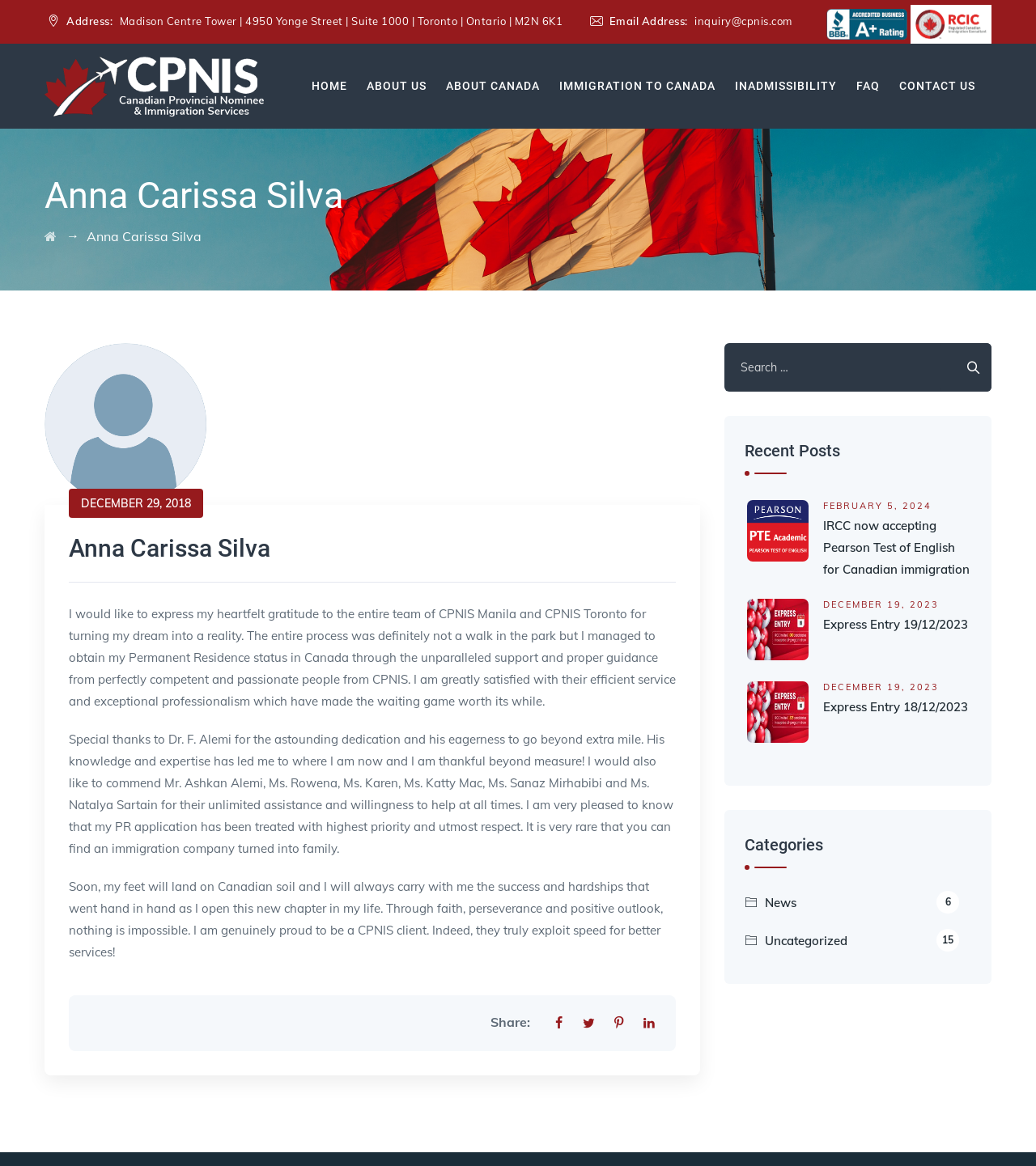Indicate the bounding box coordinates of the clickable region to achieve the following instruction: "Click the 'HOME' link."

[0.301, 0.038, 0.335, 0.11]